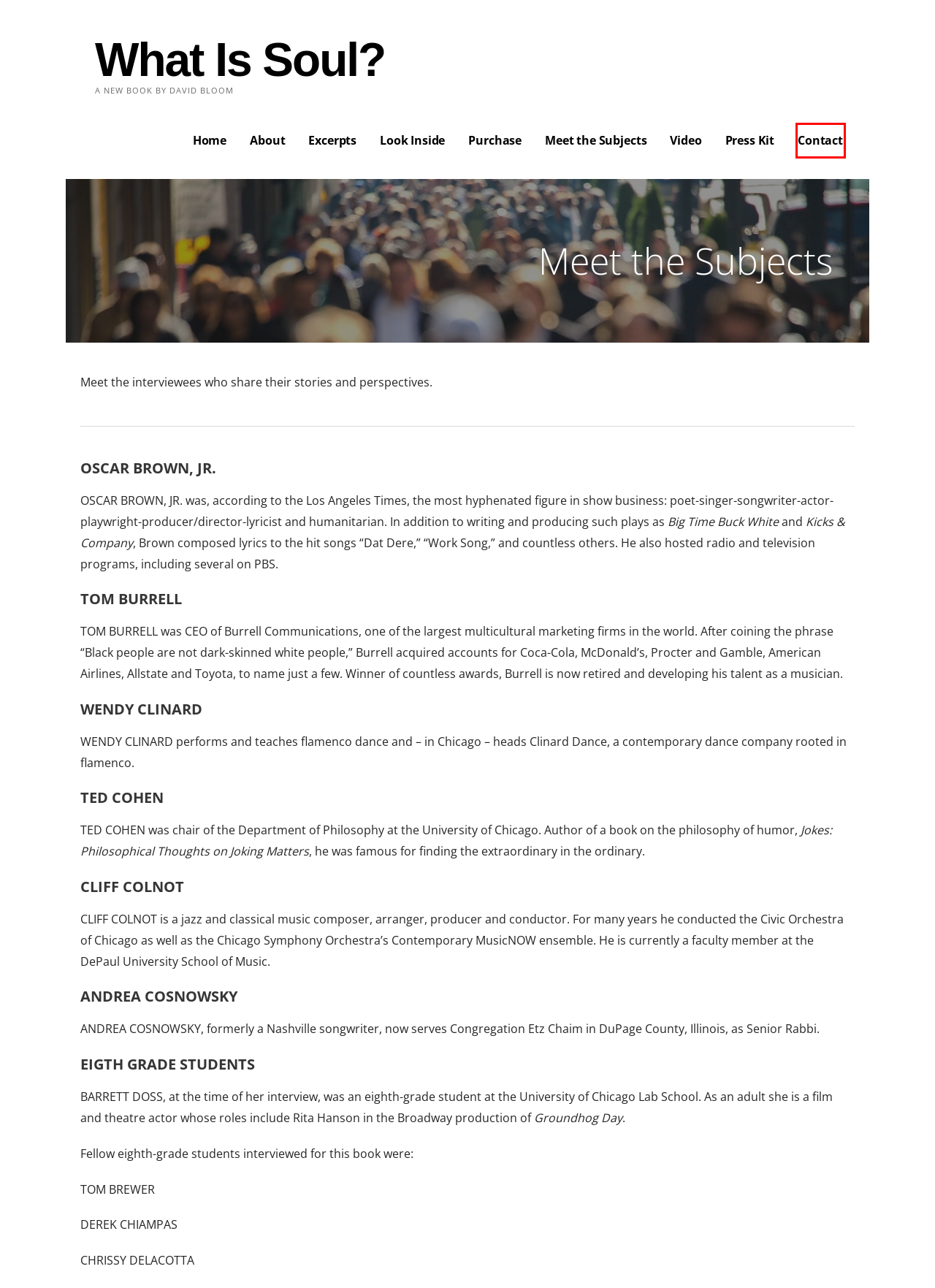You are provided with a screenshot of a webpage that has a red bounding box highlighting a UI element. Choose the most accurate webpage description that matches the new webpage after clicking the highlighted element. Here are your choices:
A. Excerpts – What Is Soul?
B. Contact – What Is Soul?
C. Press Kit – What Is Soul?
D. Video – What Is Soul?
E. Store – What Is Soul?
F. About – What Is Soul?
G. What Is Soul? – A New Book by David Bloom
H. Look Inside – What Is Soul?

B